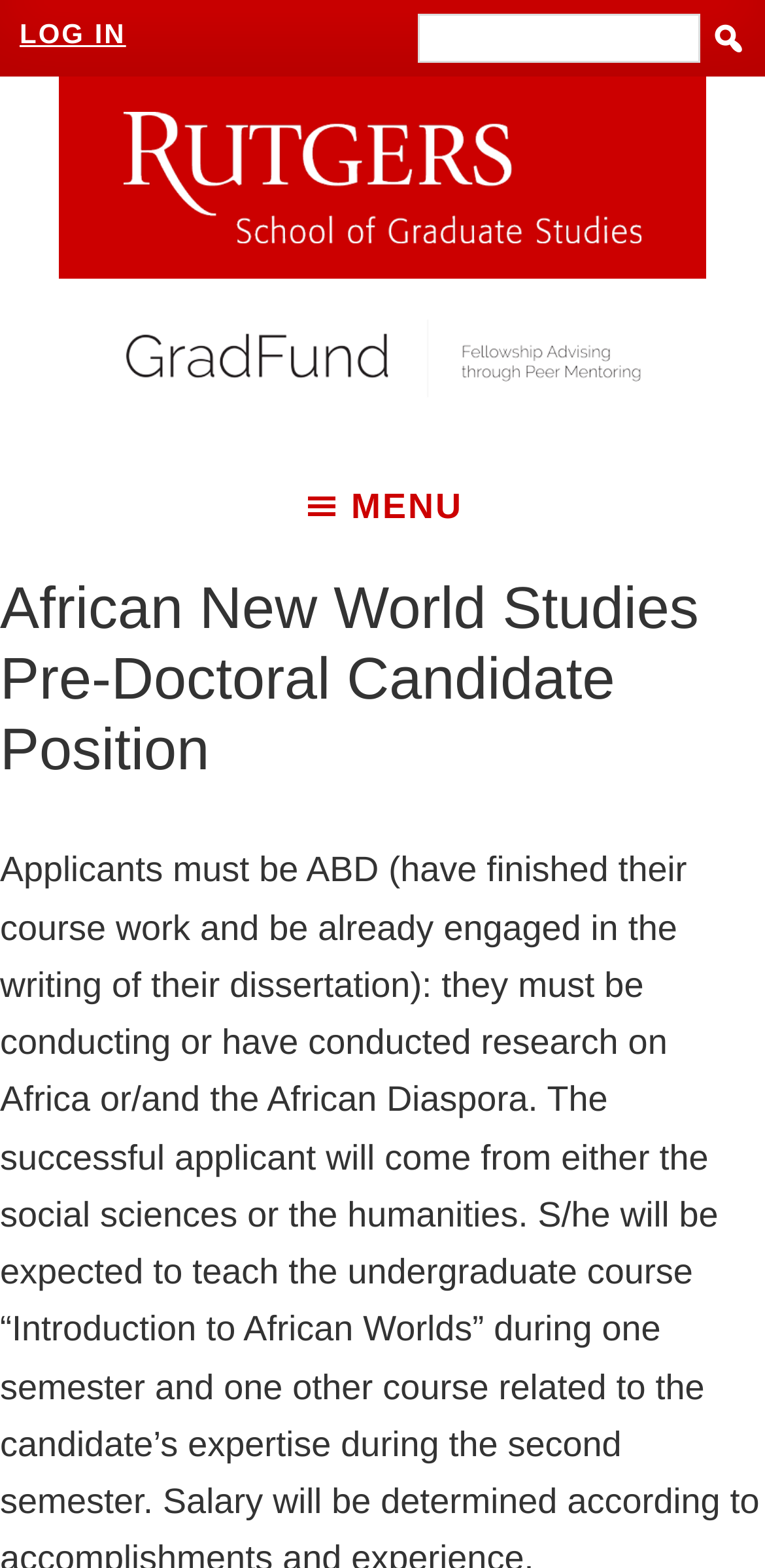Give a comprehensive overview of the webpage, including key elements.

The webpage is about an African New World Studies Pre-Doctoral Candidate Position. At the top left corner, there are two links, "Skip to main content" and "Skip to primary sidebar", which are likely used for accessibility purposes. Next to them, a "LOG IN" link is positioned. 

Below these links, a search bar is located, taking up most of the width of the page. It has a button with a magnifying glass icon on the right side. 

On the left side of the page, there are two links with accompanying images. The images are positioned to the right of the links and are roughly square in shape. The links and images are stacked vertically, with the second link and image below the first one.

On the right side of the page, a menu button with a hamburger icon is located. When clicked, it expands to reveal a header section with a heading that matches the title of the webpage, "African New World Studies Pre-Doctoral Candidate Position".